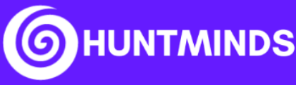What does the swirling design in the logo symbolize?
Please respond to the question thoroughly and include all relevant details.

The caption explains that the swirling design in the logo symbolizes creativity and exploration, which reflects the interactive and fun nature of the HuntMinds brand.